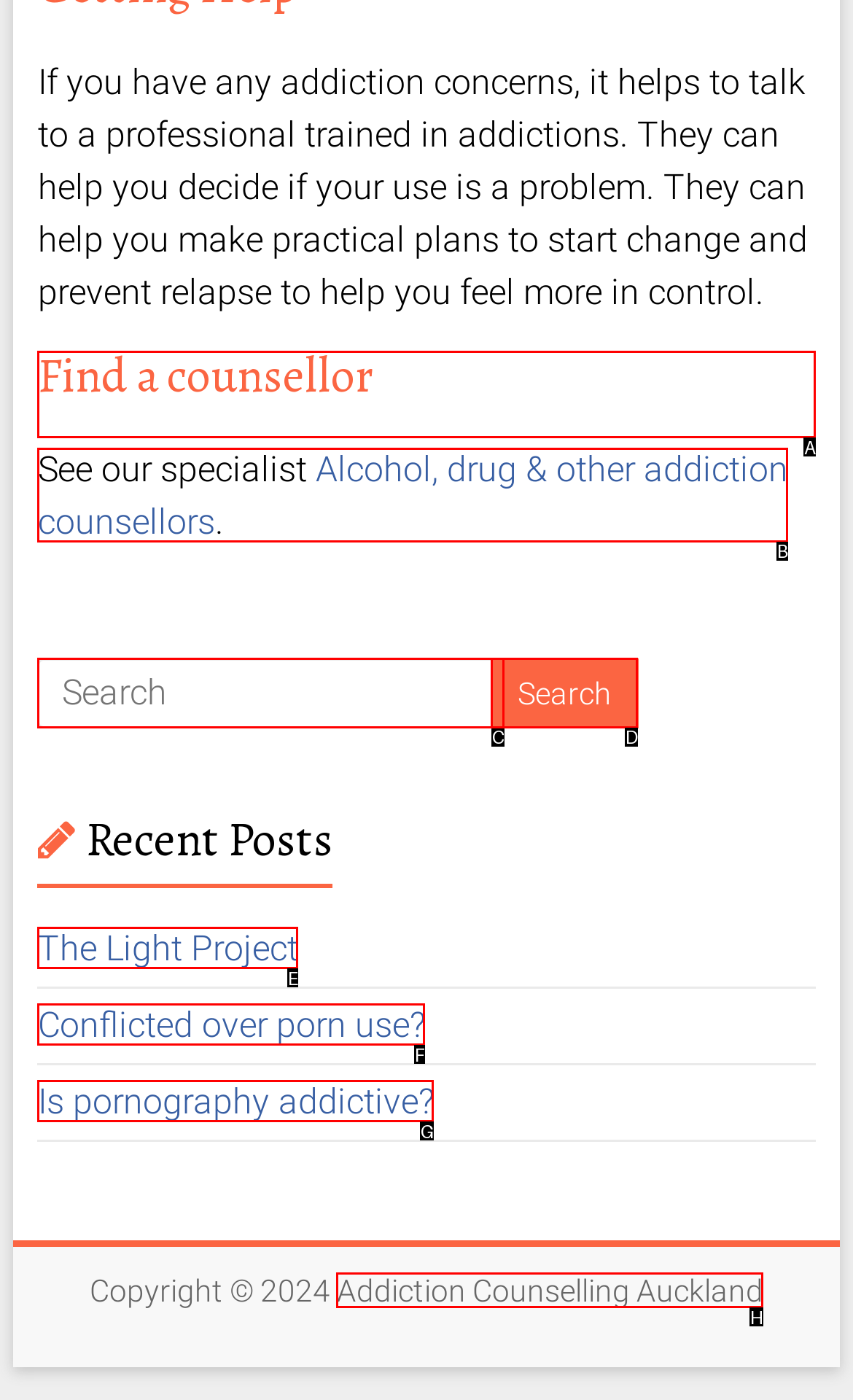Identify the letter of the UI element you should interact with to perform the task: Find a counsellor
Reply with the appropriate letter of the option.

A